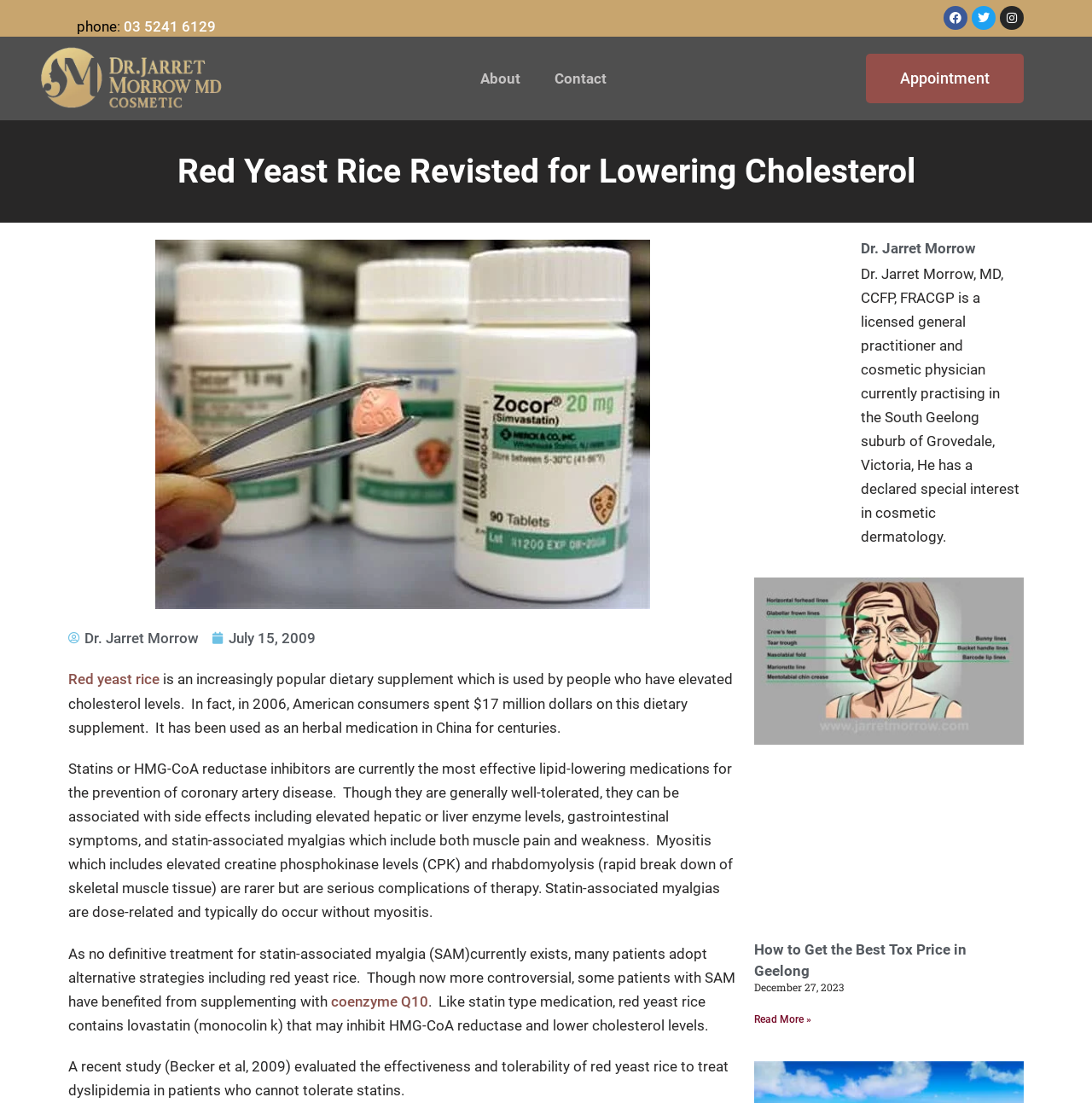What is the name of the doctor's special interest?
Answer with a single word or short phrase according to what you see in the image.

Cosmetic dermatology